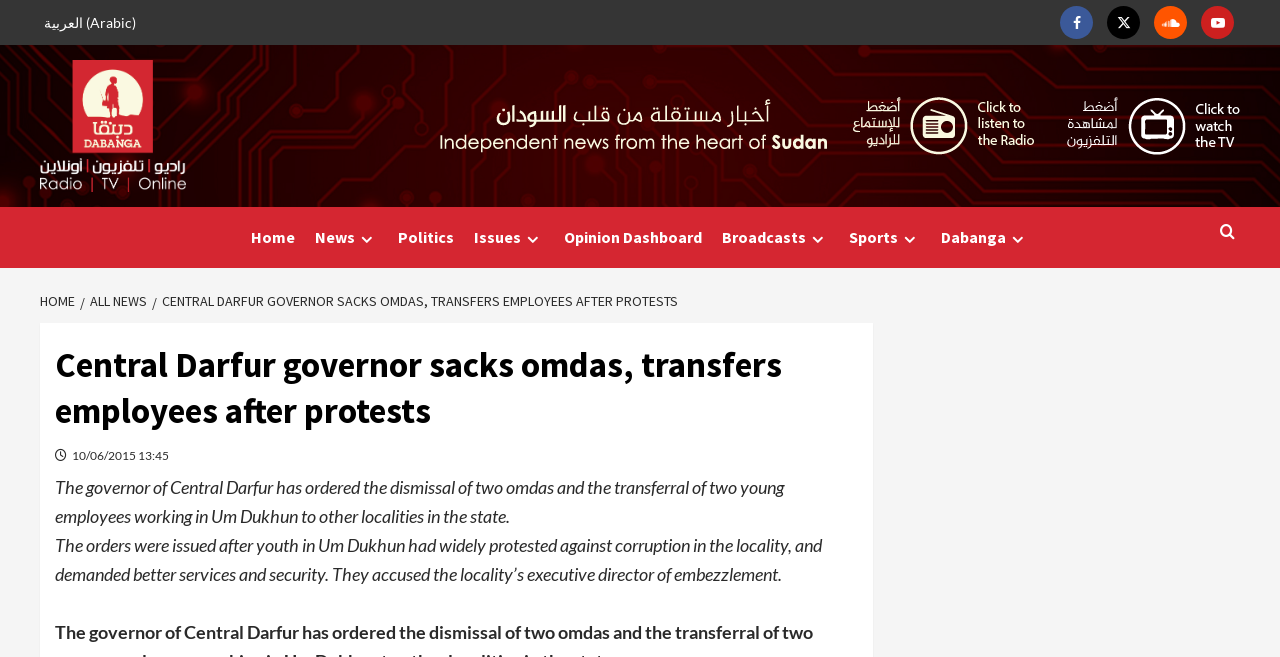Locate the bounding box coordinates of the area to click to fulfill this instruction: "Switch to Arabic language". The bounding box should be presented as four float numbers between 0 and 1, in the order [left, top, right, bottom].

[0.031, 0.0, 0.114, 0.068]